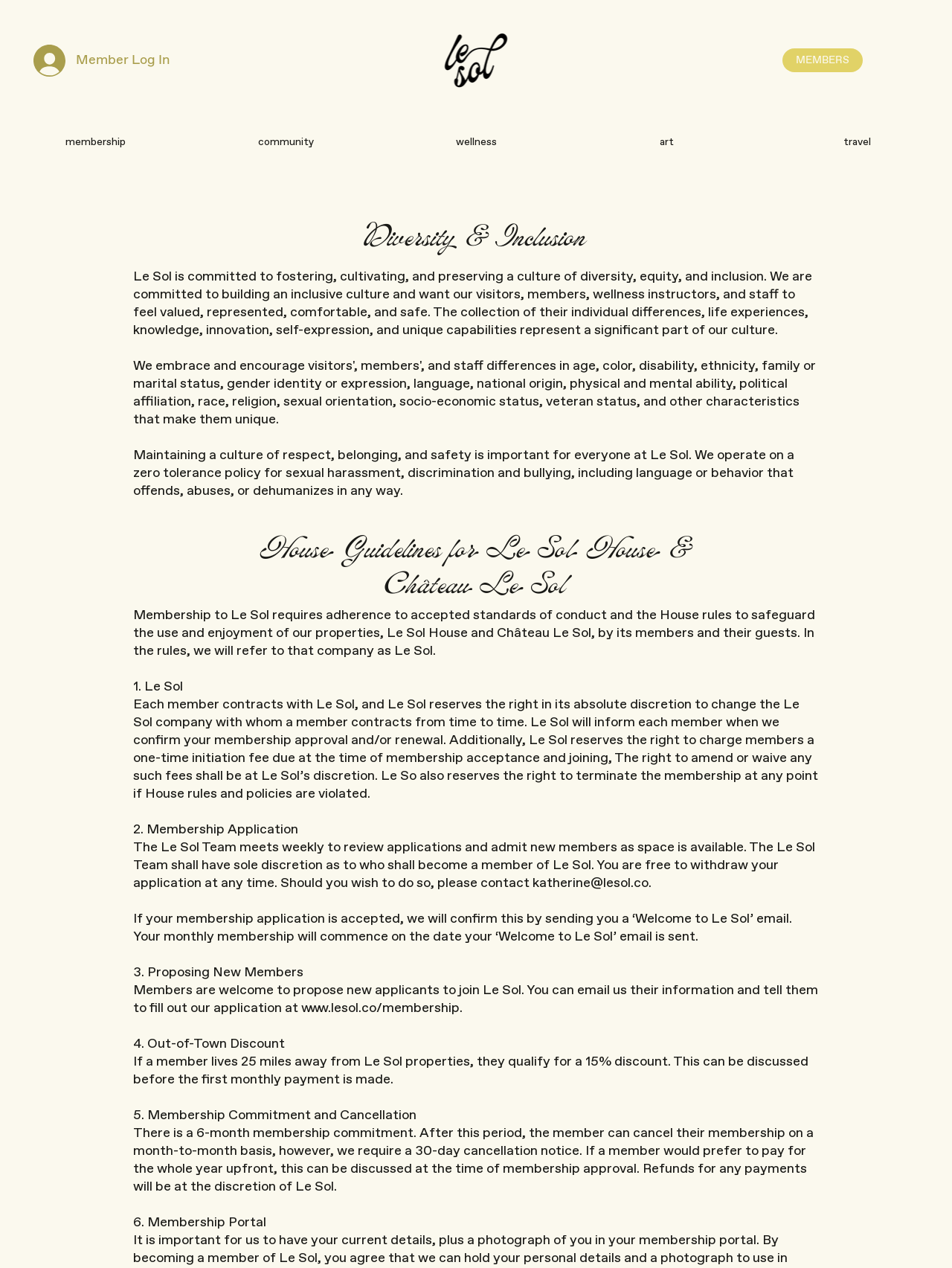Identify the bounding box coordinates for the element you need to click to achieve the following task: "Contact Katherine for membership application". The coordinates must be four float values ranging from 0 to 1, formatted as [left, top, right, bottom].

[0.559, 0.69, 0.681, 0.704]